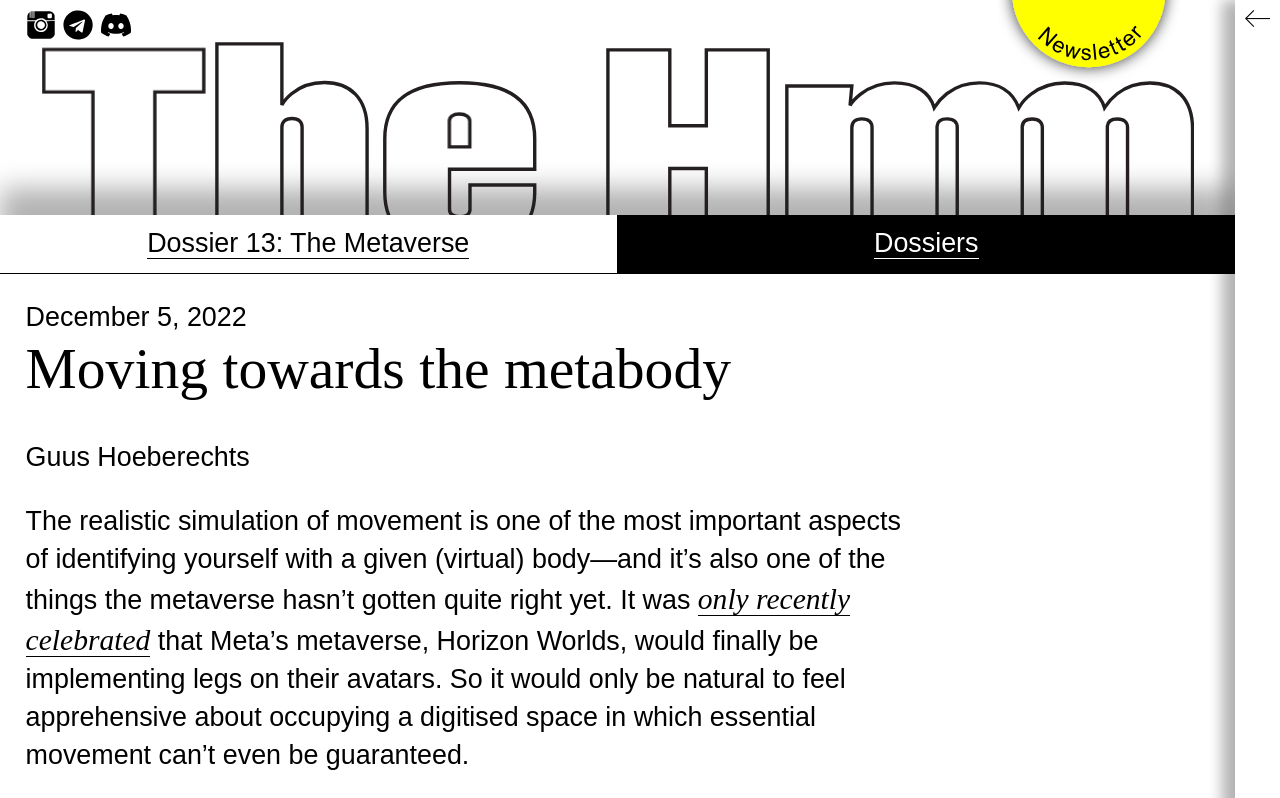Please identify the bounding box coordinates of the region to click in order to complete the task: "Learn more about the author Guus Hoeberechts". The coordinates must be four float numbers between 0 and 1, specified as [left, top, right, bottom].

[0.02, 0.554, 0.195, 0.591]